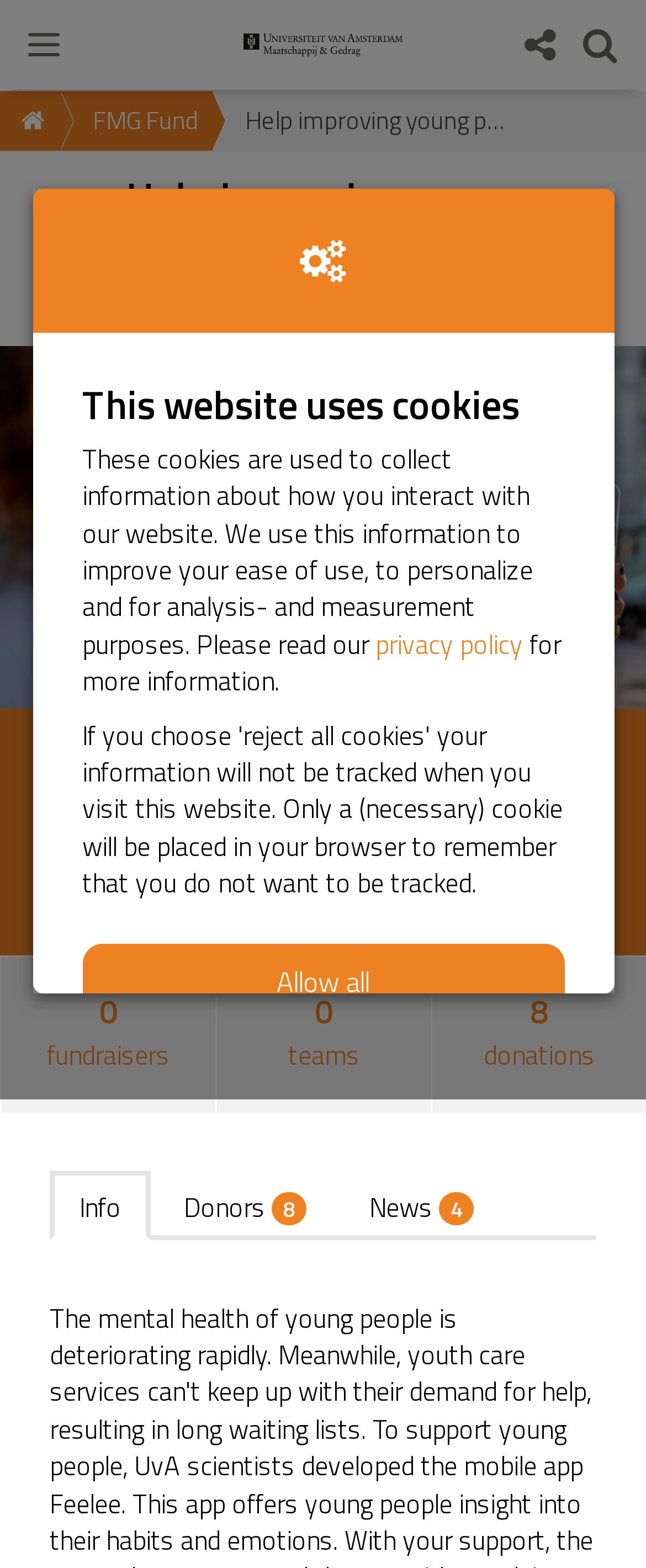Locate the UI element that matches the description 0 teams in the webpage screenshot. Return the bounding box coordinates in the format (top-left x, top-left y, bottom-right x, bottom-right y), with values ranging from 0 to 1.

[0.336, 0.61, 0.667, 0.709]